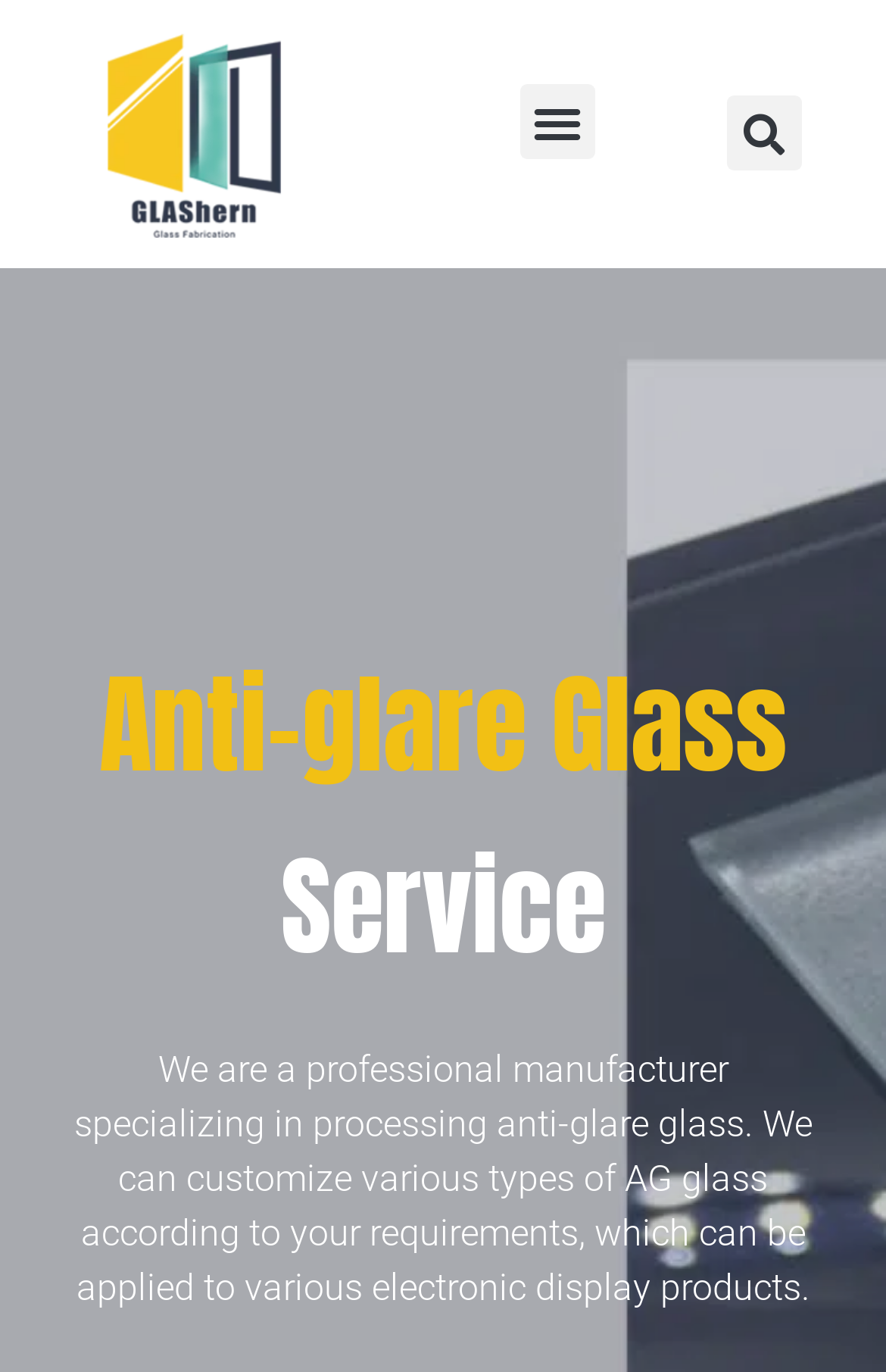Please find and generate the text of the main header of the webpage.

Anti-glare Glass Service